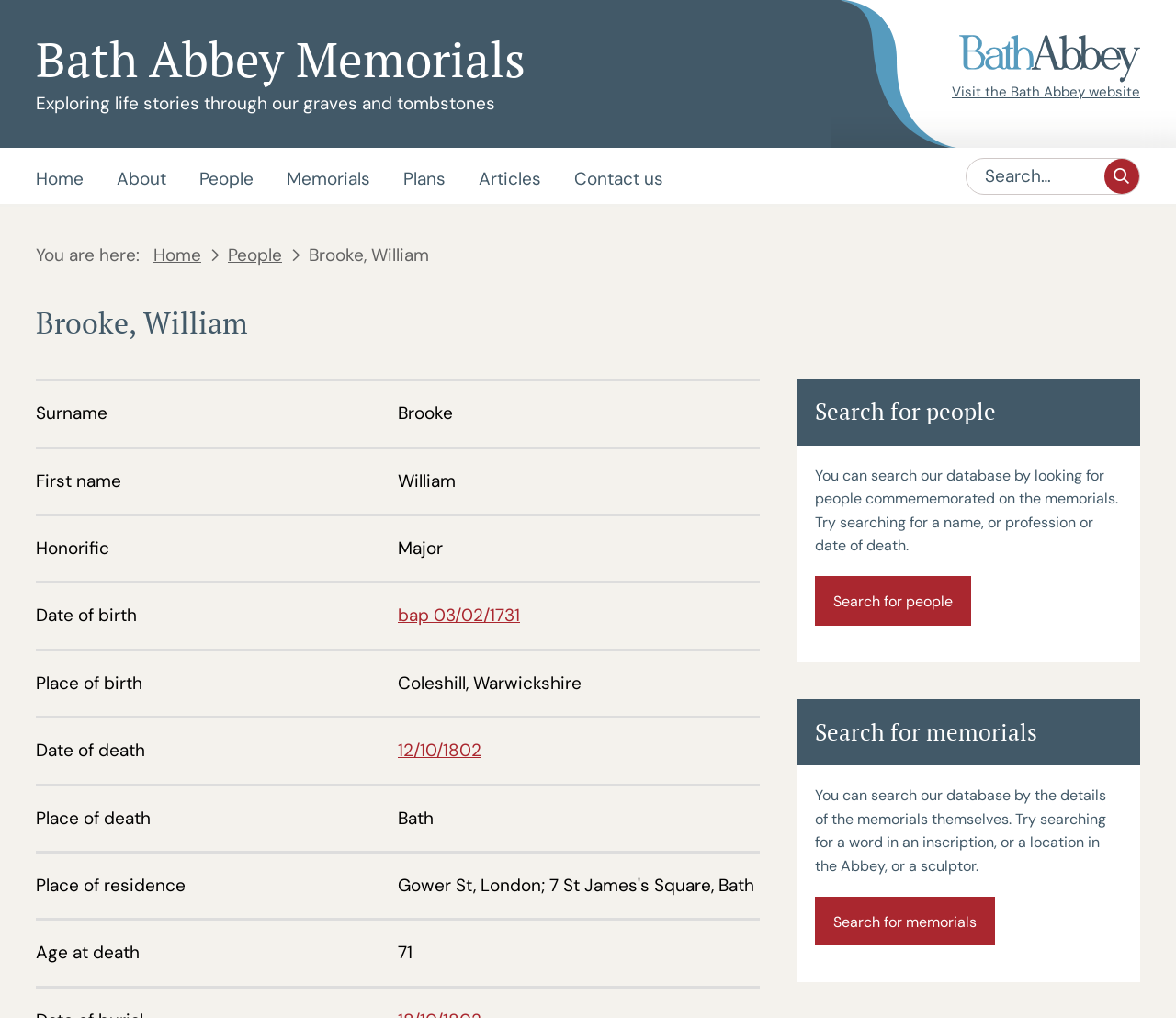Locate the bounding box coordinates of the area to click to fulfill this instruction: "Go to the Home page". The bounding box should be presented as four float numbers between 0 and 1, in the order [left, top, right, bottom].

[0.016, 0.145, 0.085, 0.2]